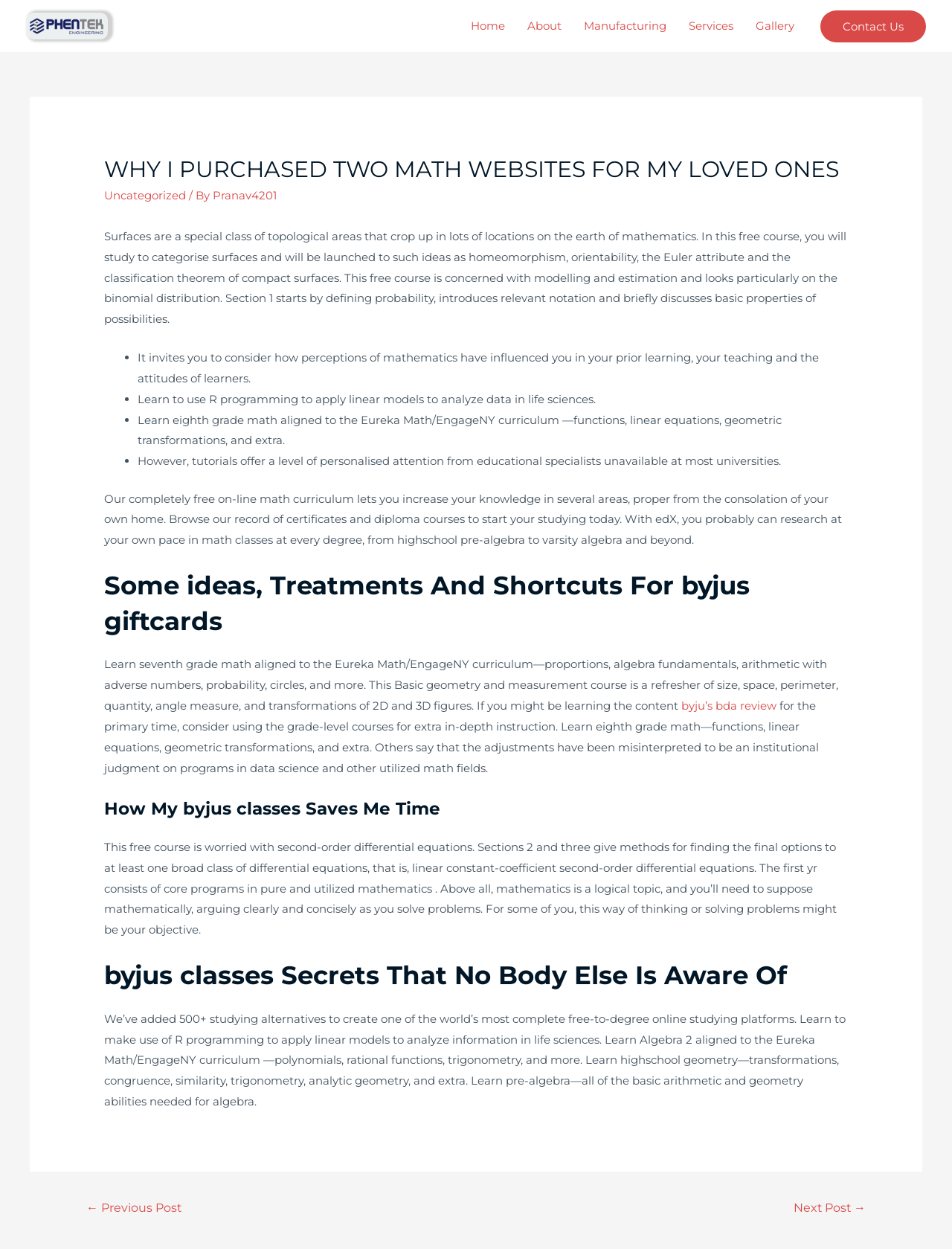Please determine the bounding box coordinates for the element that should be clicked to follow these instructions: "Click on the 'byju’s bda review' link".

[0.716, 0.559, 0.816, 0.571]